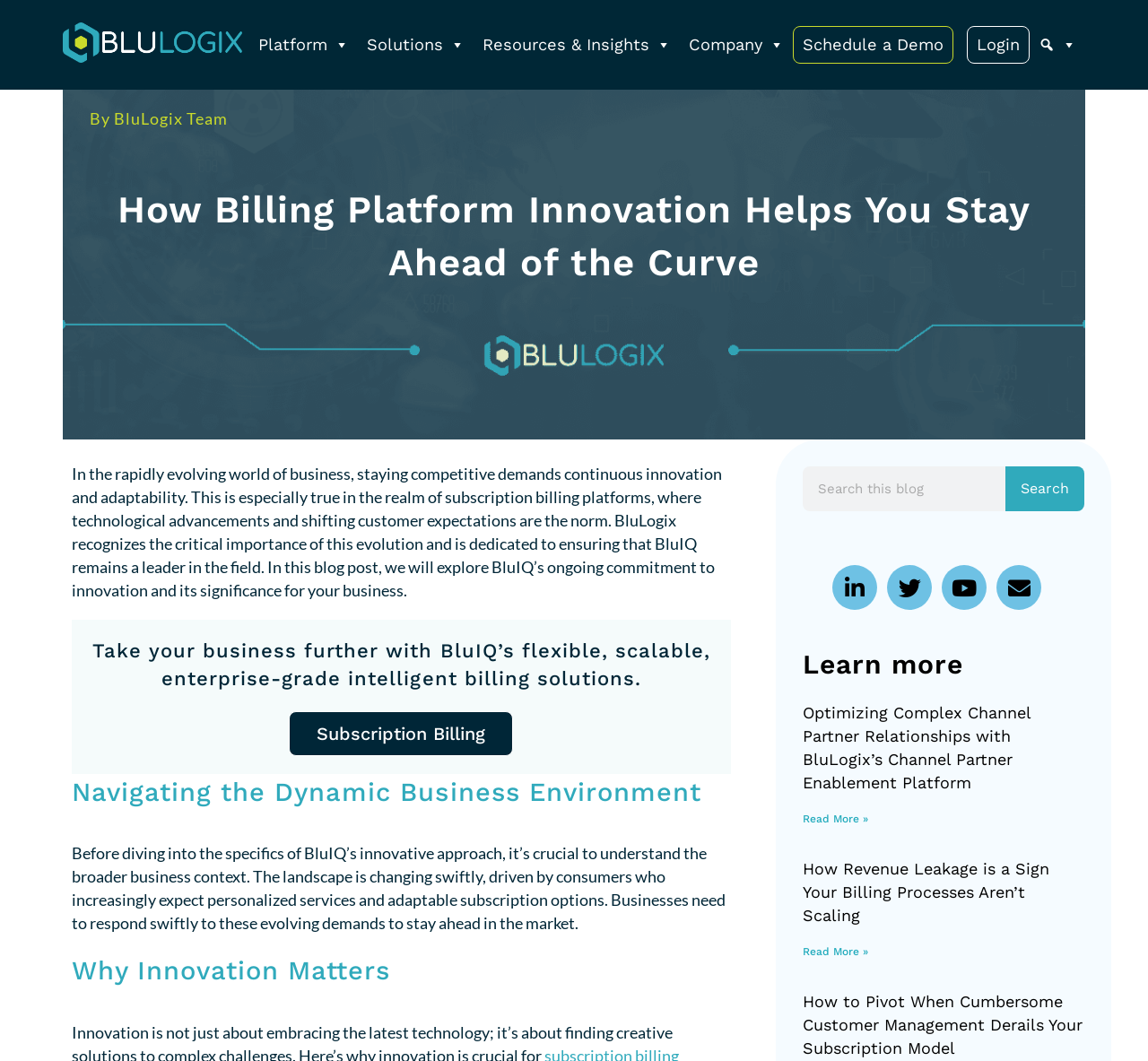Respond with a single word or short phrase to the following question: 
What is the name of the company behind BluIQ?

BluLogix